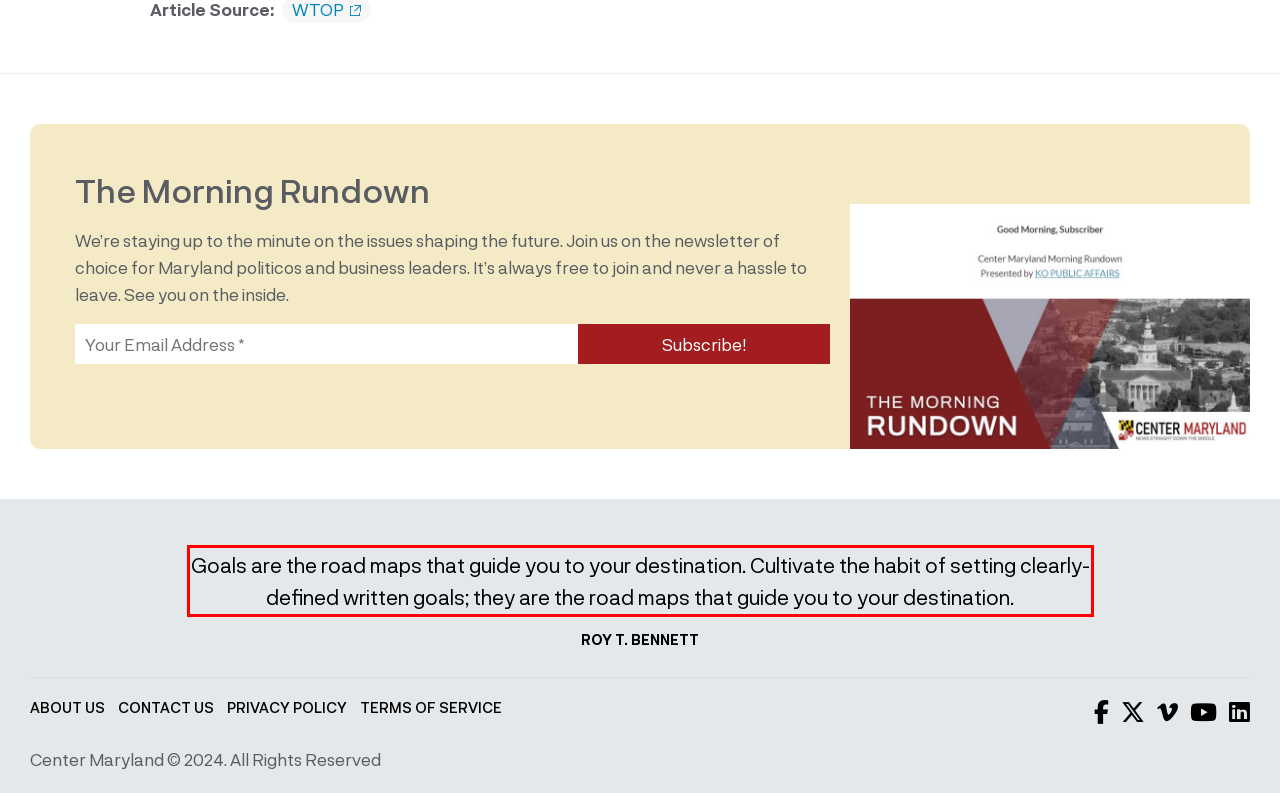Please identify and extract the text from the UI element that is surrounded by a red bounding box in the provided webpage screenshot.

Goals are the road maps that guide you to your destination. Cultivate the habit of setting clearly-defined written goals; they are the road maps that guide you to your destination.